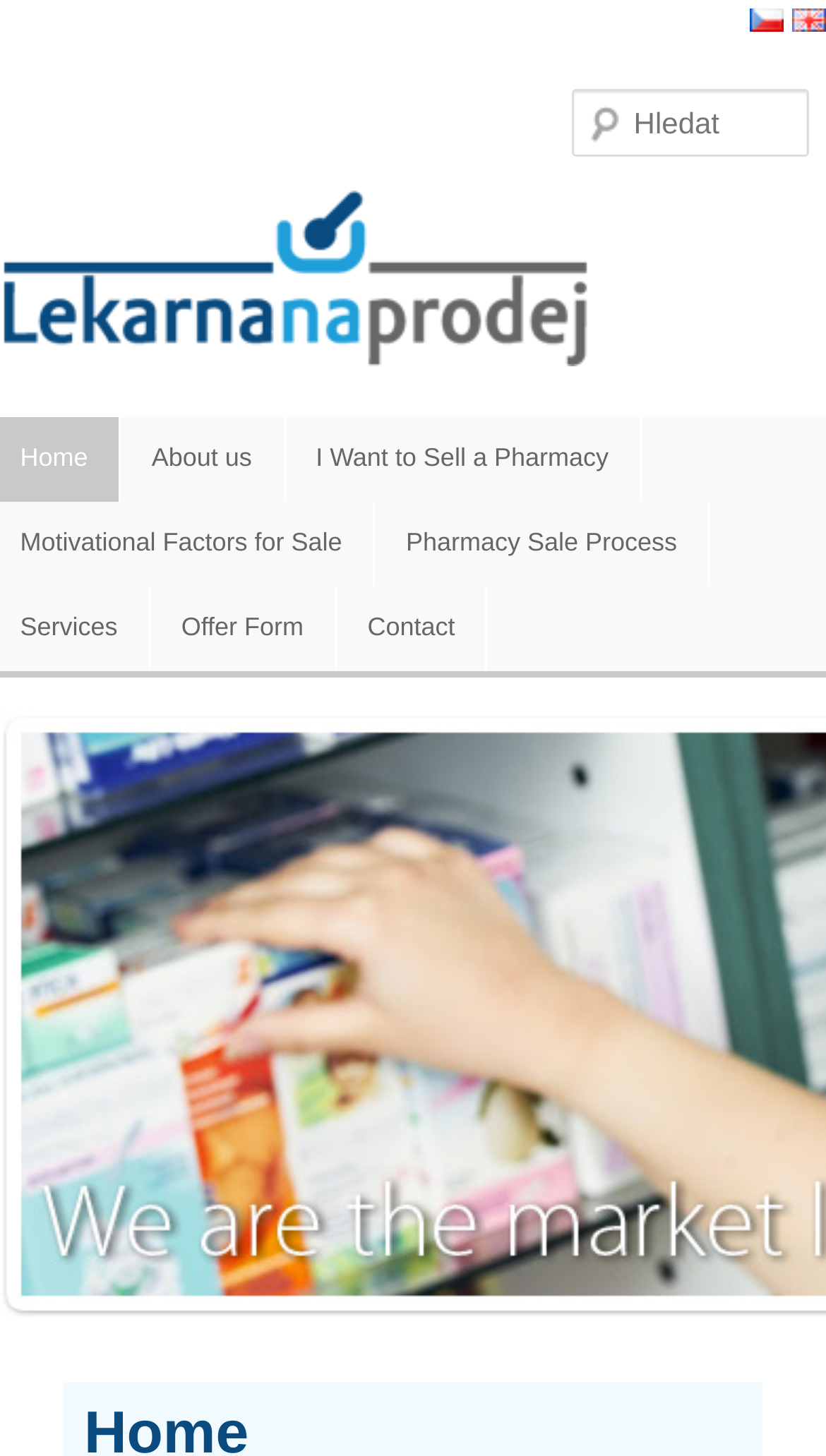Give a one-word or one-phrase response to the question: 
How many main navigation menu items are there?

5